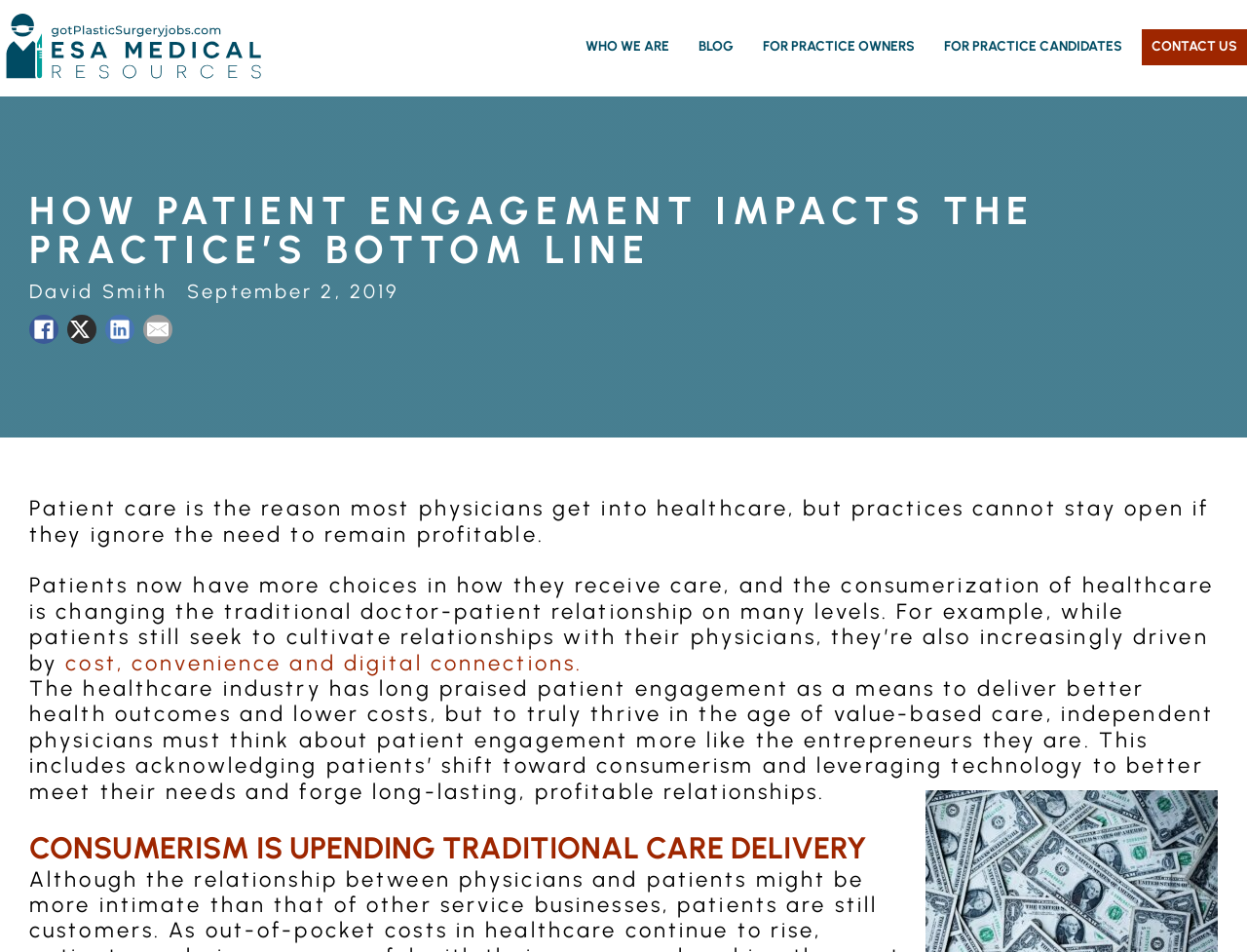Identify the bounding box coordinates of the clickable region to carry out the given instruction: "Click on Got Plastic Surgery Jobs".

[0.0, 0.0, 0.219, 0.1]